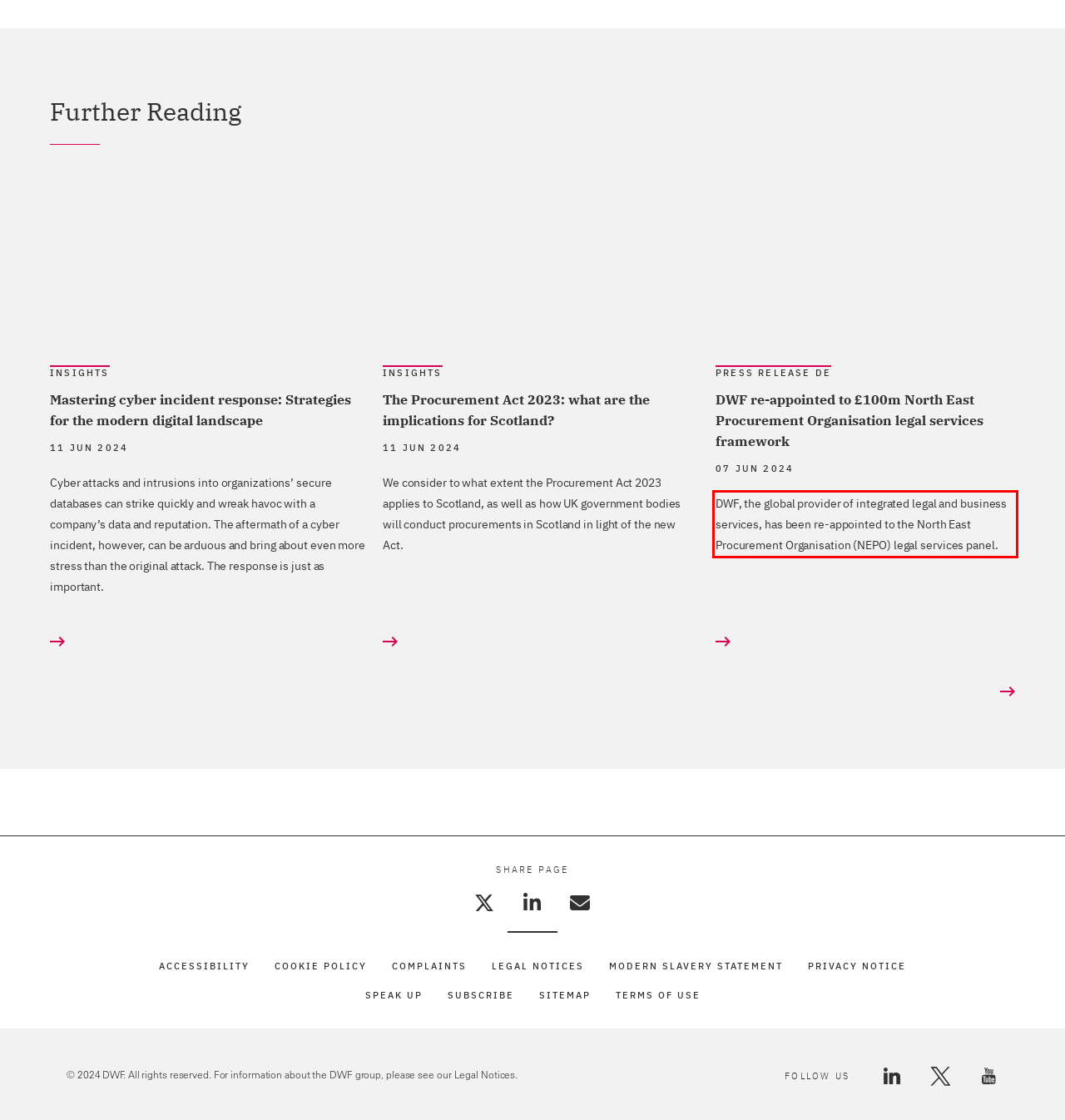Extract and provide the text found inside the red rectangle in the screenshot of the webpage.

DWF, the global provider of integrated legal and business services, has been re-appointed to the North East Procurement Organisation (NEPO) legal services panel.